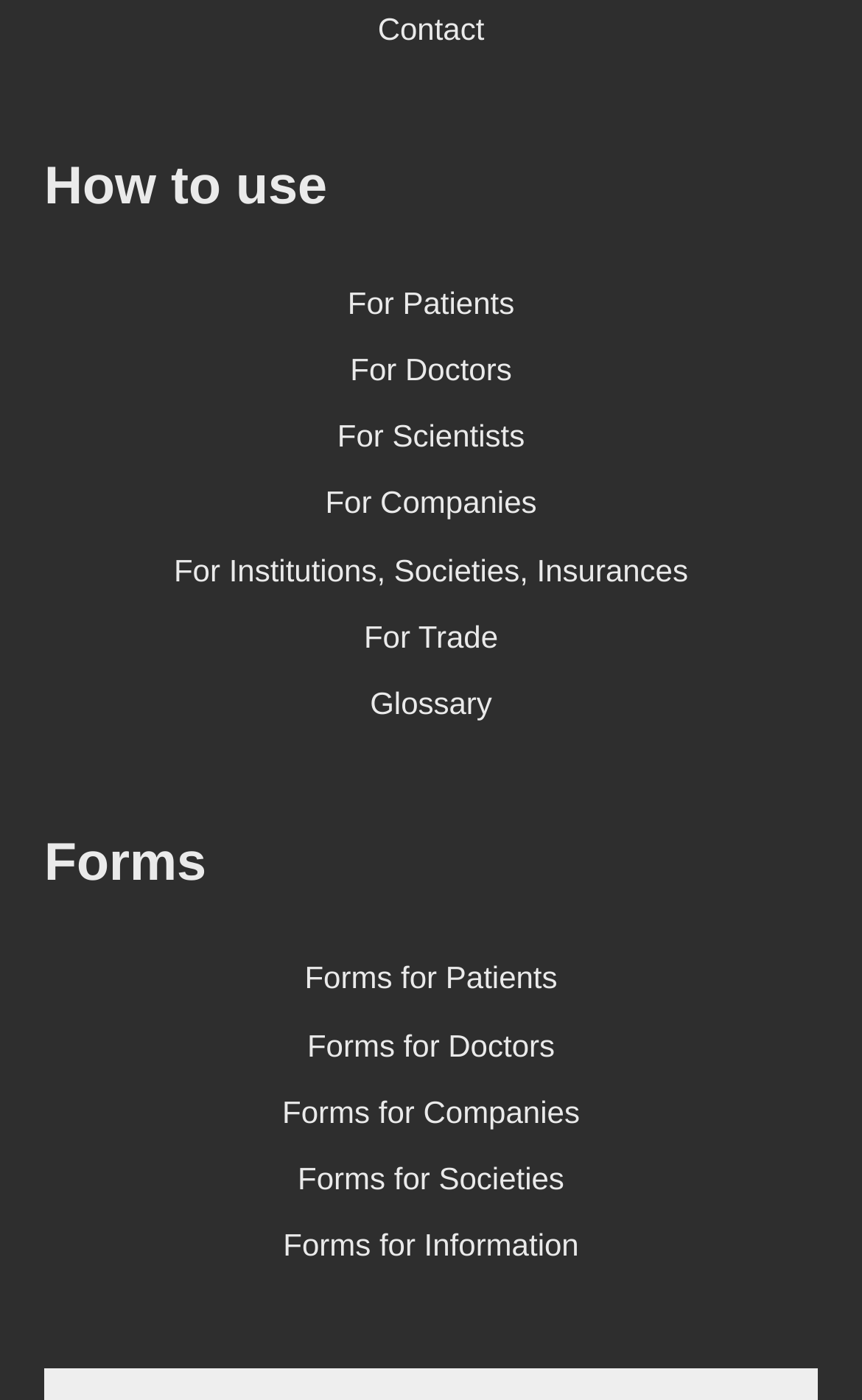Please determine the bounding box coordinates for the element with the description: "For Institutions, Societies, Insurances".

[0.051, 0.383, 0.949, 0.431]